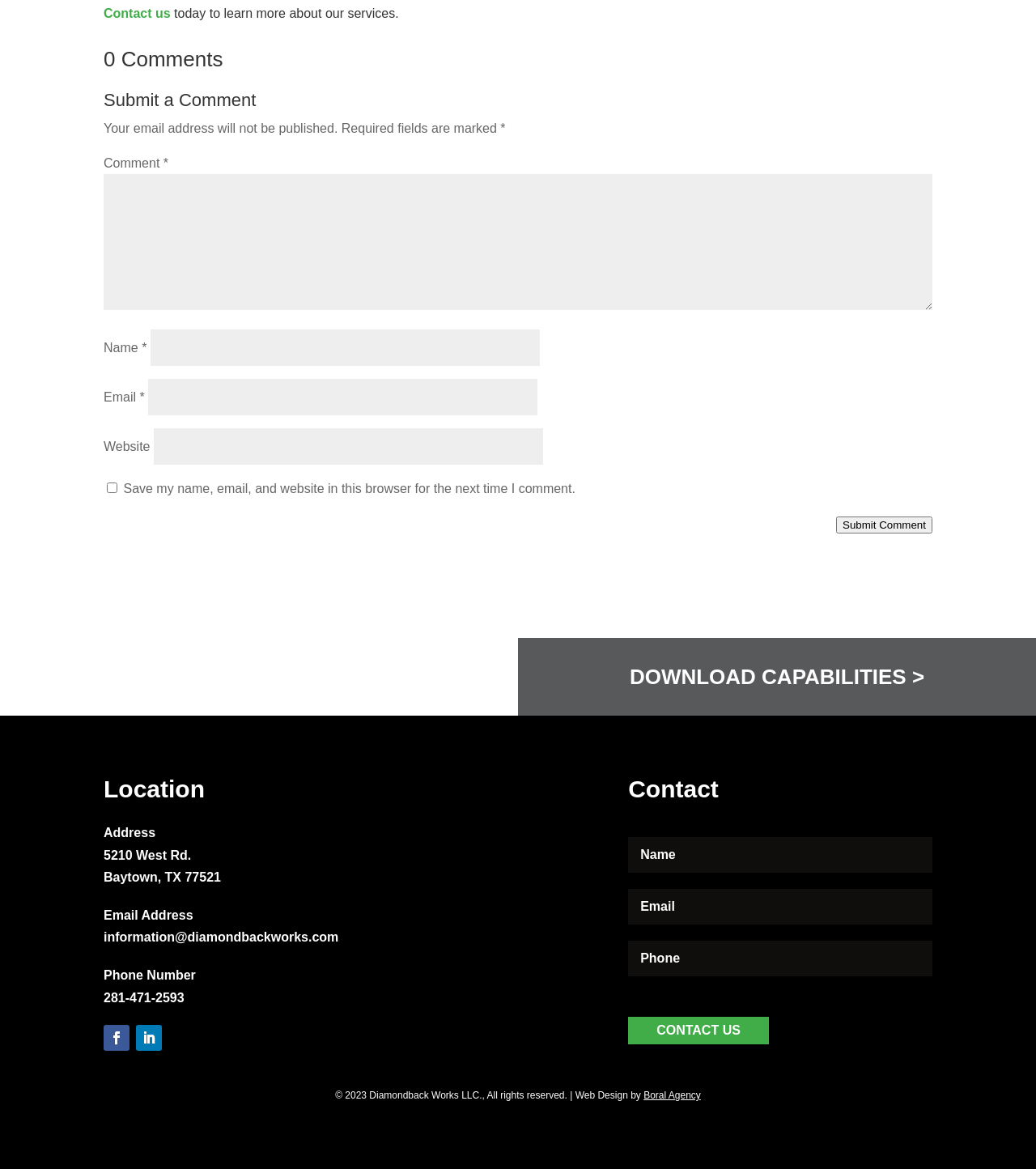Using the provided element description: "parent_node: Website name="url"", identify the bounding box coordinates. The coordinates should be four floats between 0 and 1 in the order [left, top, right, bottom].

[0.148, 0.367, 0.524, 0.398]